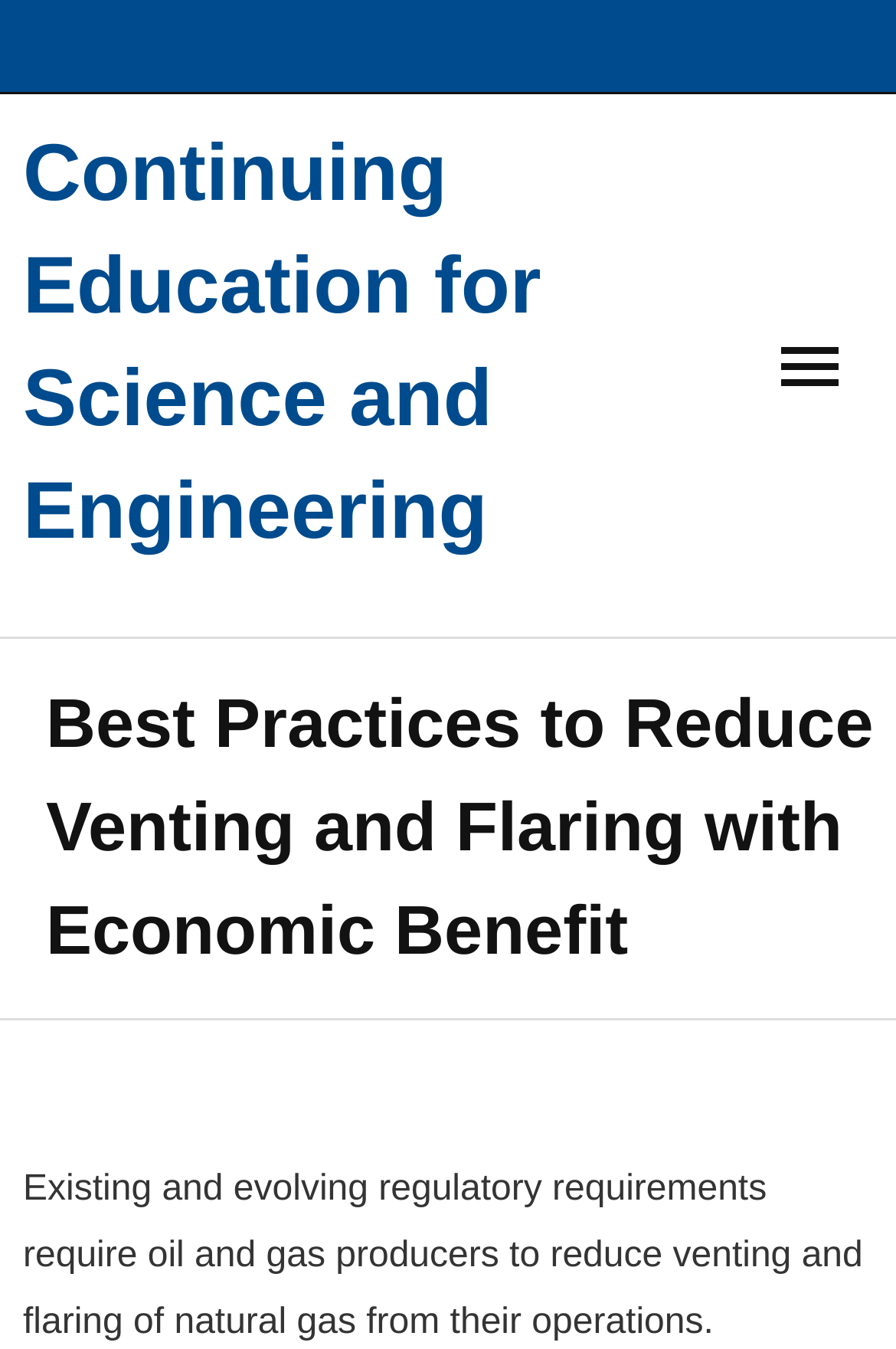Provide the bounding box coordinates of the UI element this sentence describes: "- Policies".

[0.051, 0.814, 0.897, 0.899]